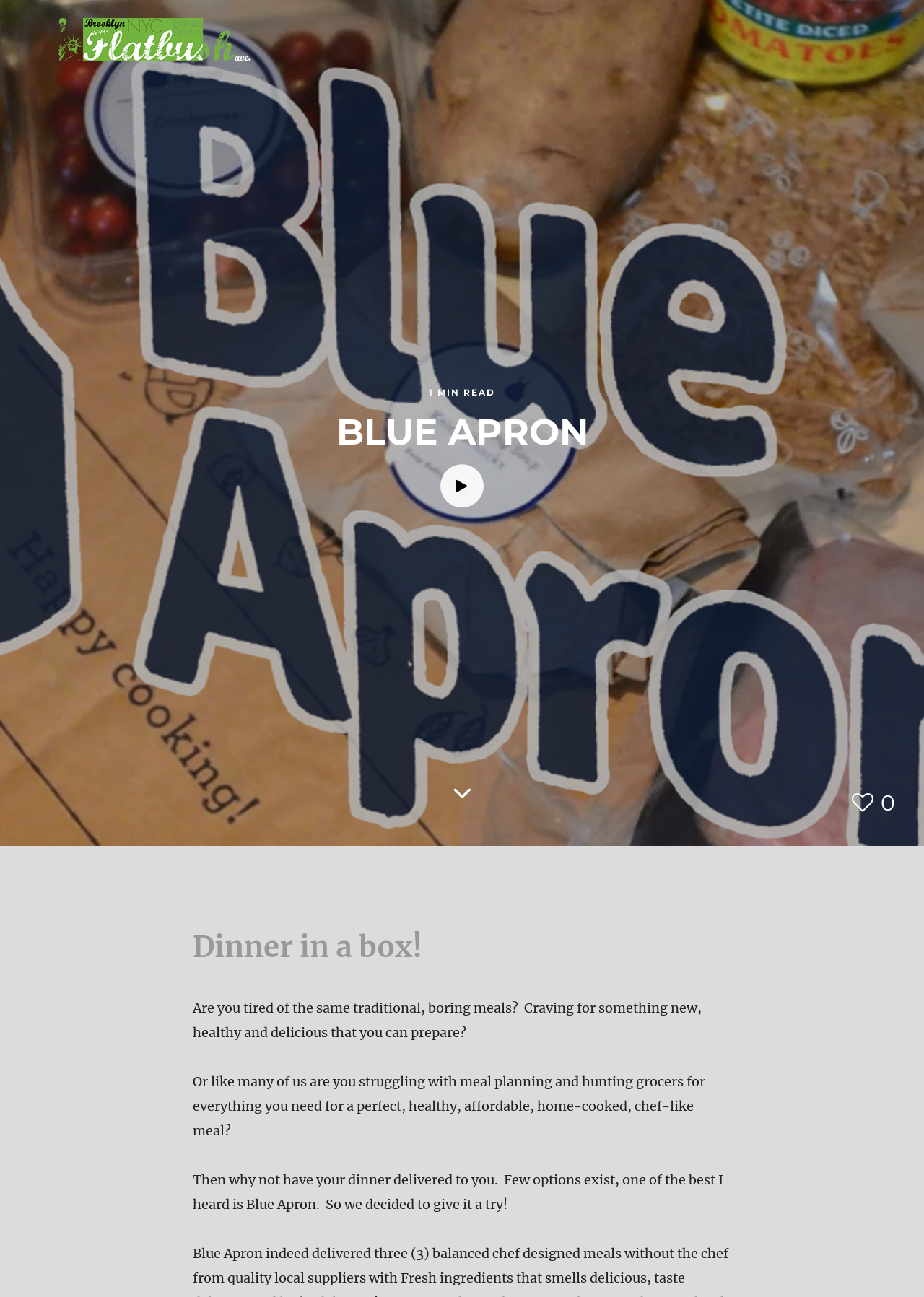What is the main topic of the article?
Based on the image content, provide your answer in one word or a short phrase.

Meal delivery service